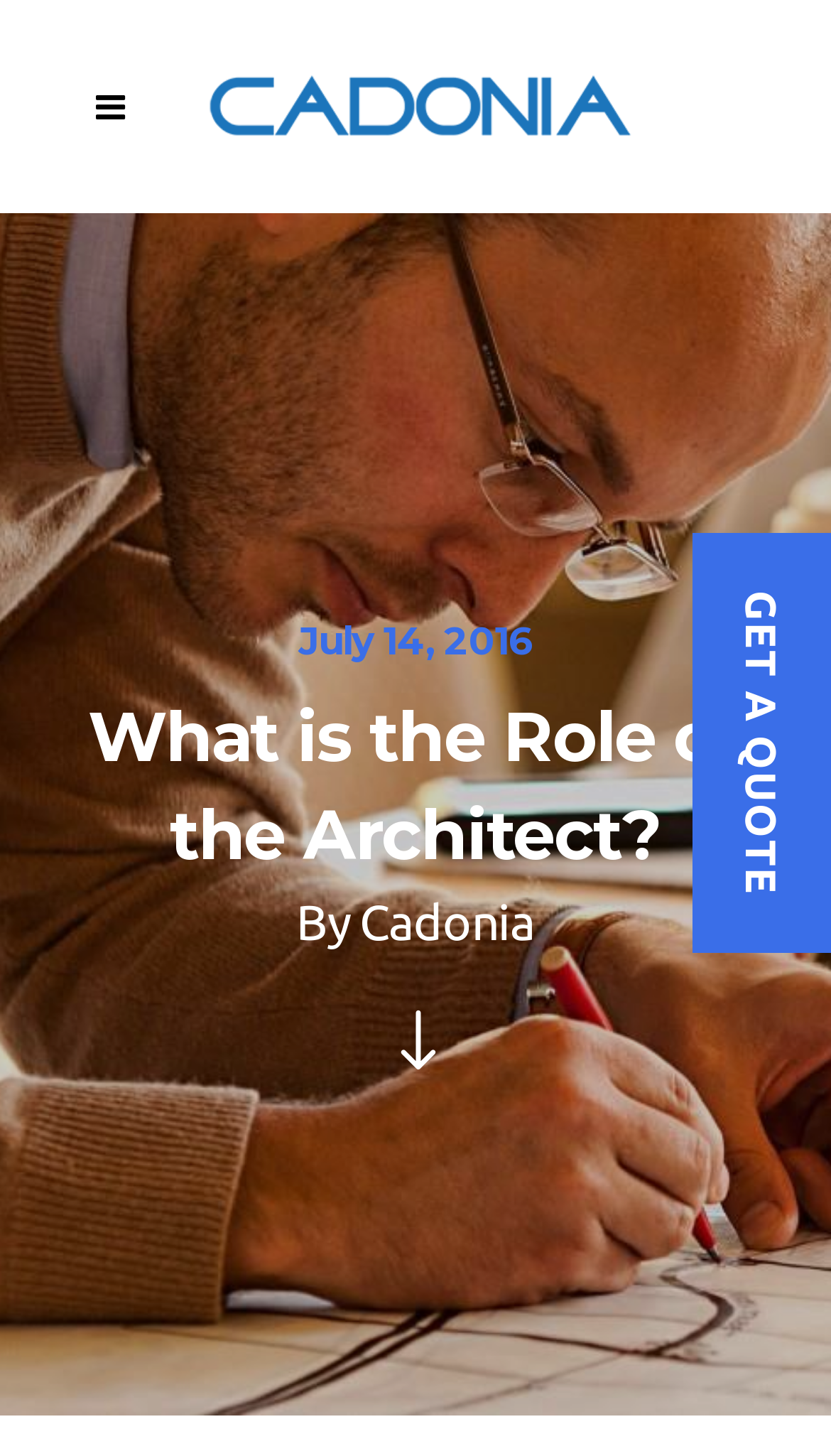What is the icon at the top left corner of the webpage?
Look at the image and provide a short answer using one word or a phrase.

uf0c9